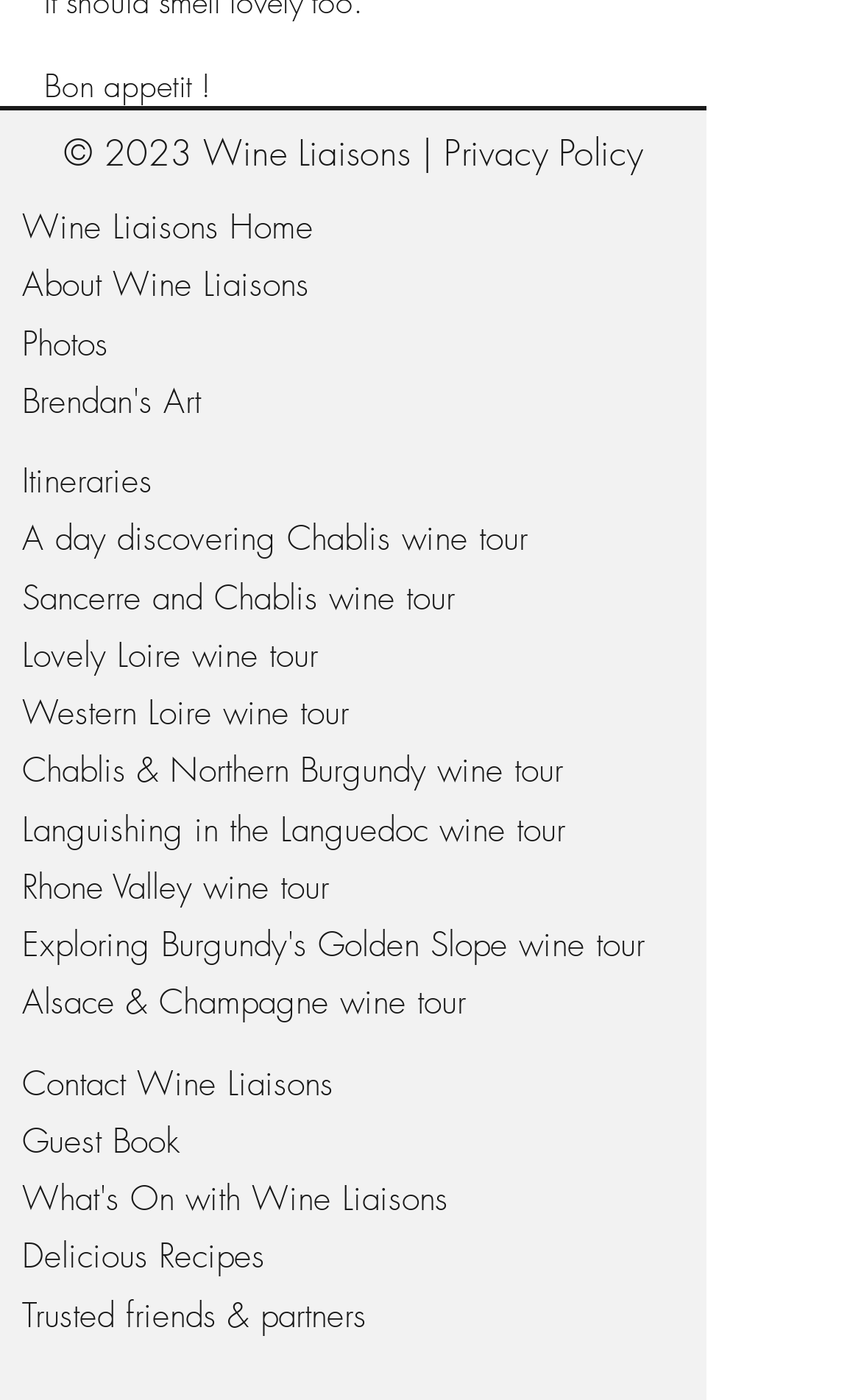Predict the bounding box of the UI element that fits this description: "What's On with Wine Liaisons".

[0.026, 0.842, 0.521, 0.869]